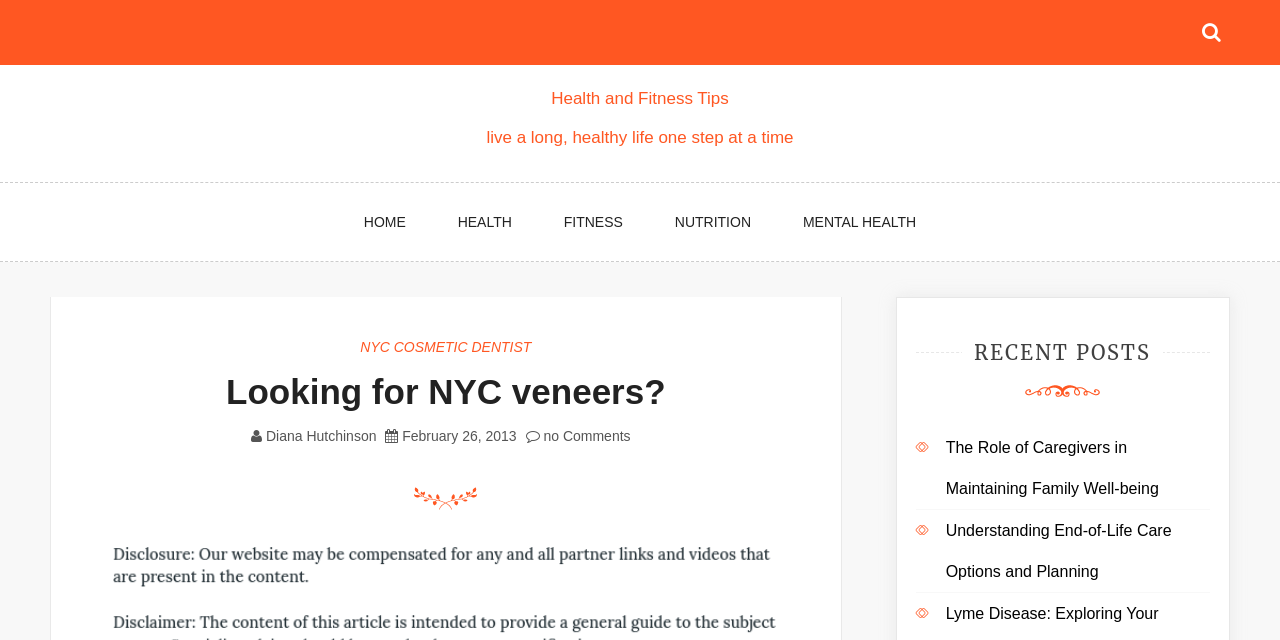Give a concise answer of one word or phrase to the question: 
What is the bounding box coordinate of the link 'HOME'?

[0.265, 0.286, 0.336, 0.408]